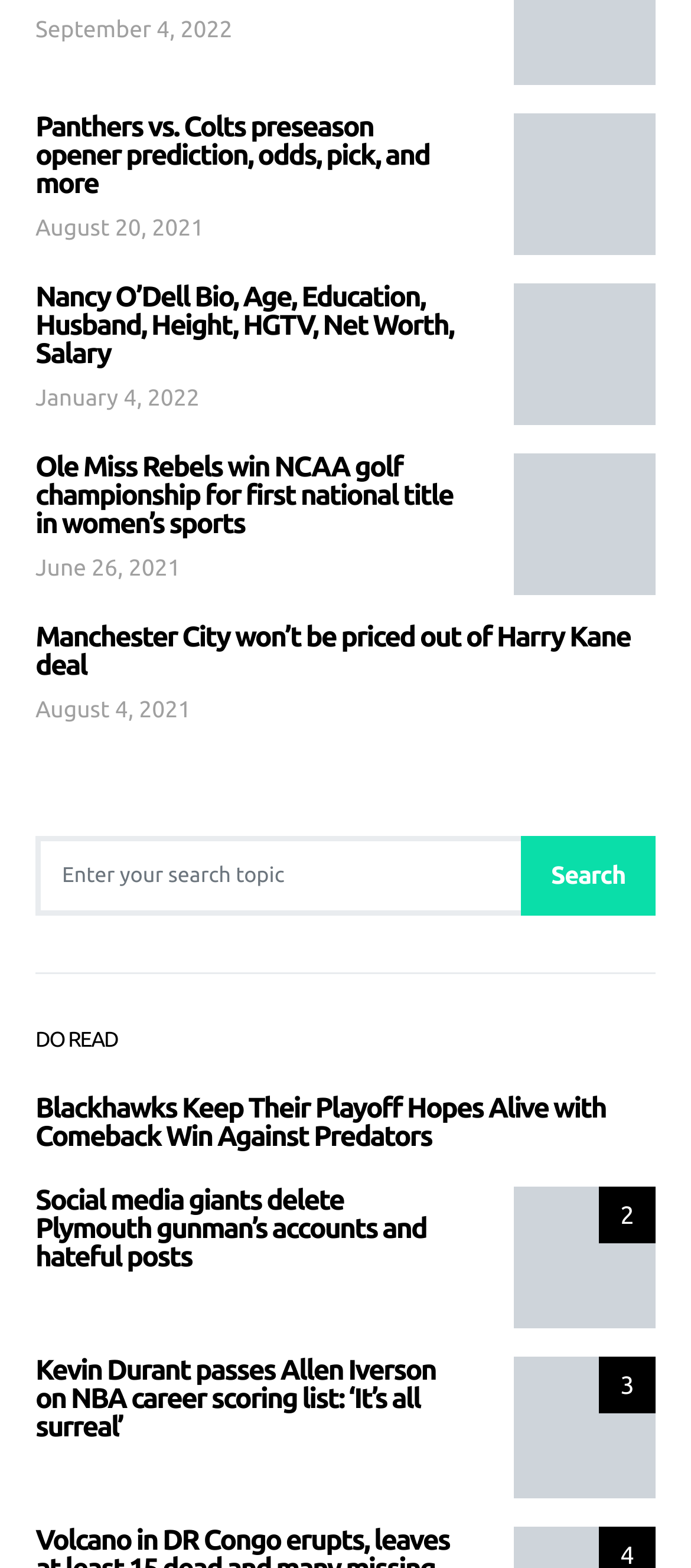Respond to the question with just a single word or phrase: 
What is the date of the Panthers vs. Colts preseason opener prediction article?

September 4, 2022